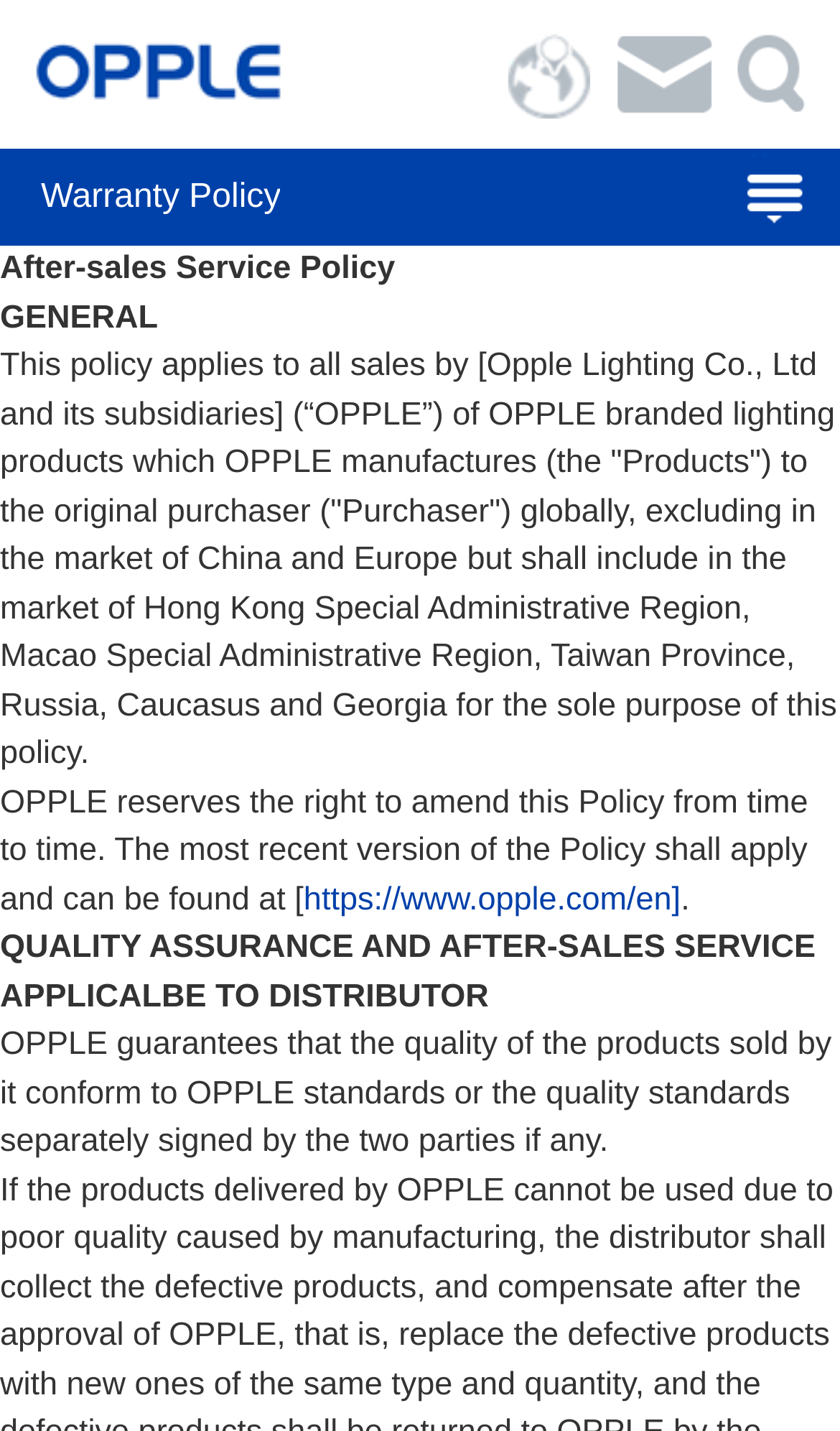Where can I find the latest version of the policy?
Please provide a detailed and comprehensive answer to the question.

I found the answer by looking at the link element that says 'https://www.opple.com/en' which is a sub-element of the static text element that says 'The most recent version of the Policy shall apply and can be found at...'.